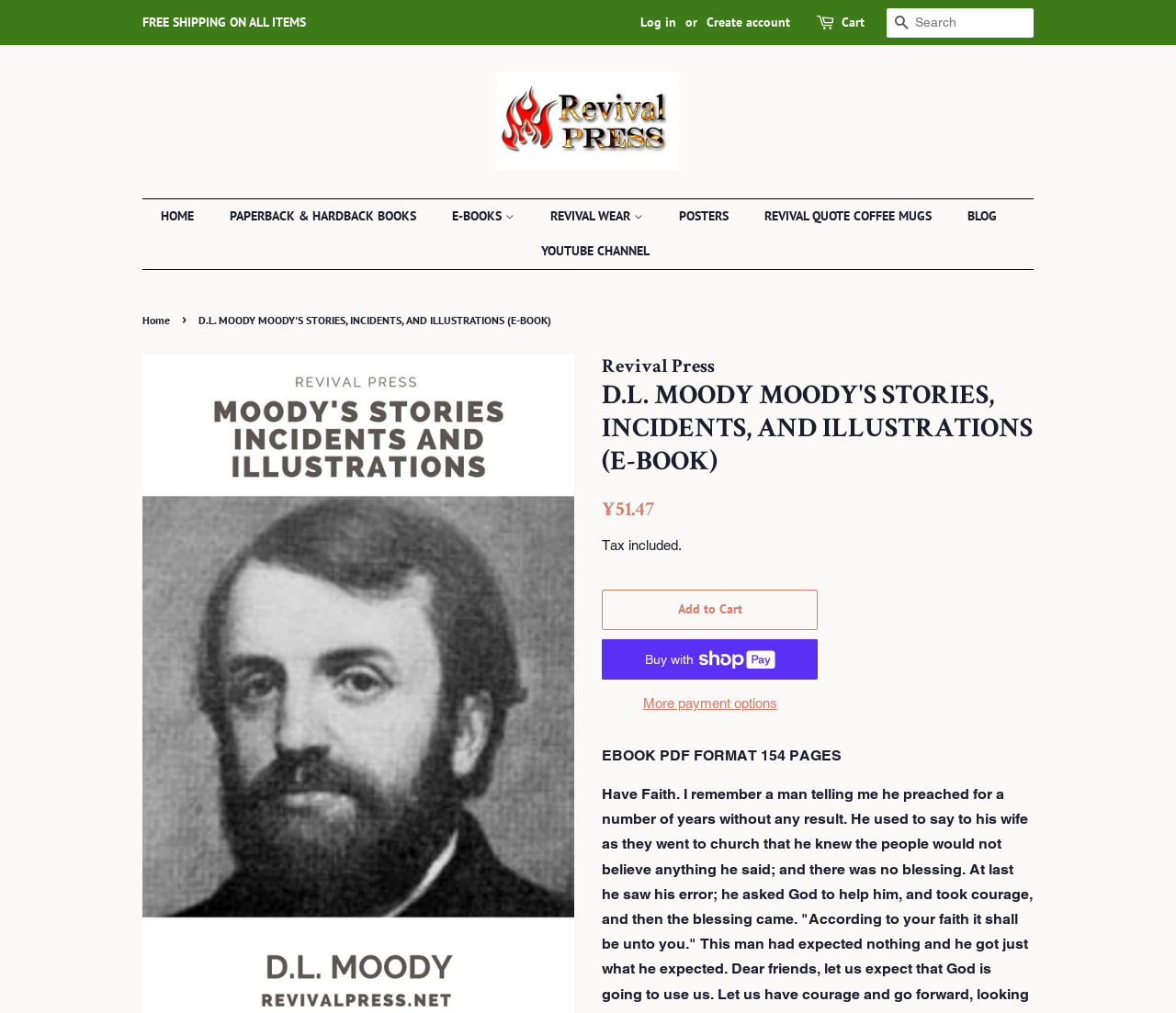Can you give a comprehensive explanation to the question given the content of the image?
What is the number of pages in the e-book?

I found the number of pages in the e-book by looking at the text 'EBOOK PDF FORMAT 154 PAGES' which describes the e-book.